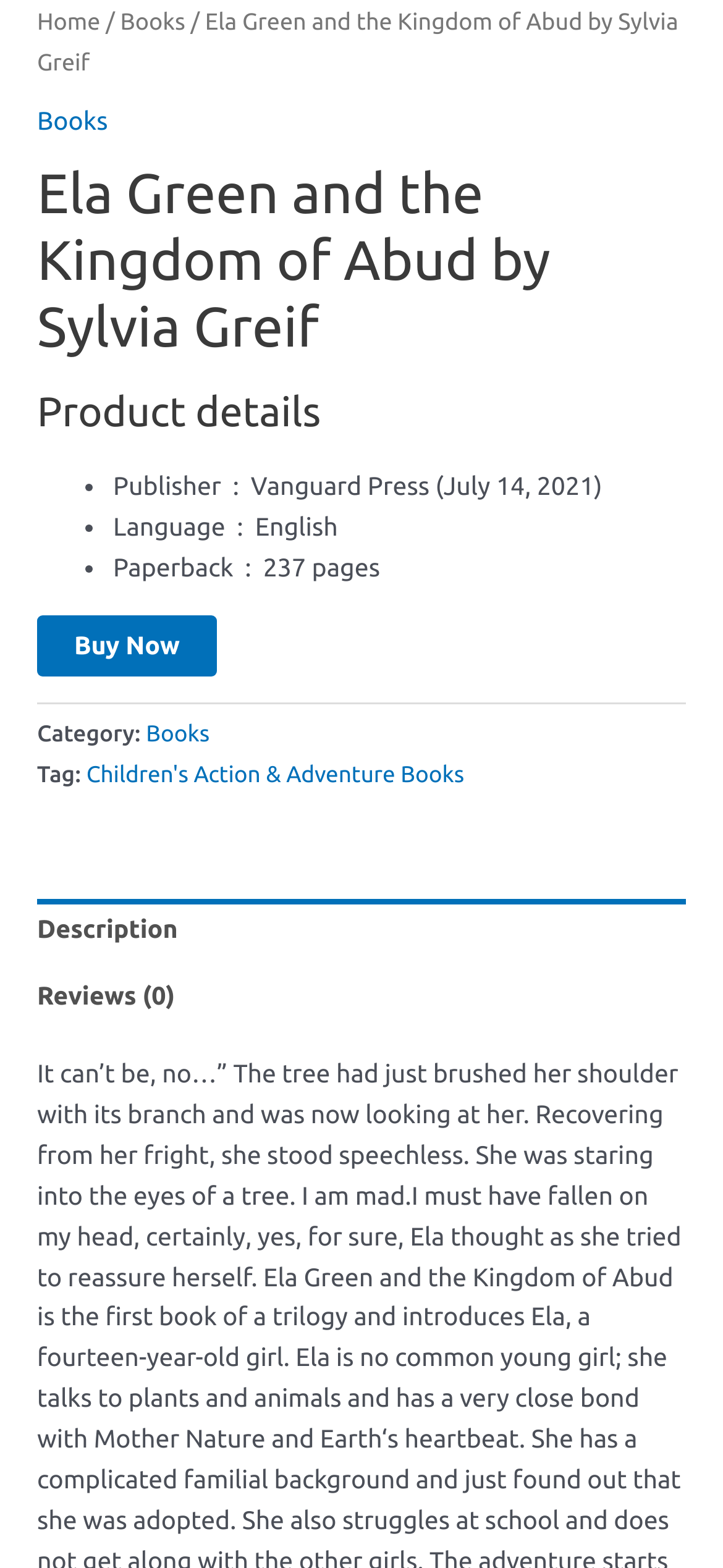Using the provided description: "Buy Now", find the bounding box coordinates of the corresponding UI element. The output should be four float numbers between 0 and 1, in the format [left, top, right, bottom].

[0.051, 0.392, 0.3, 0.432]